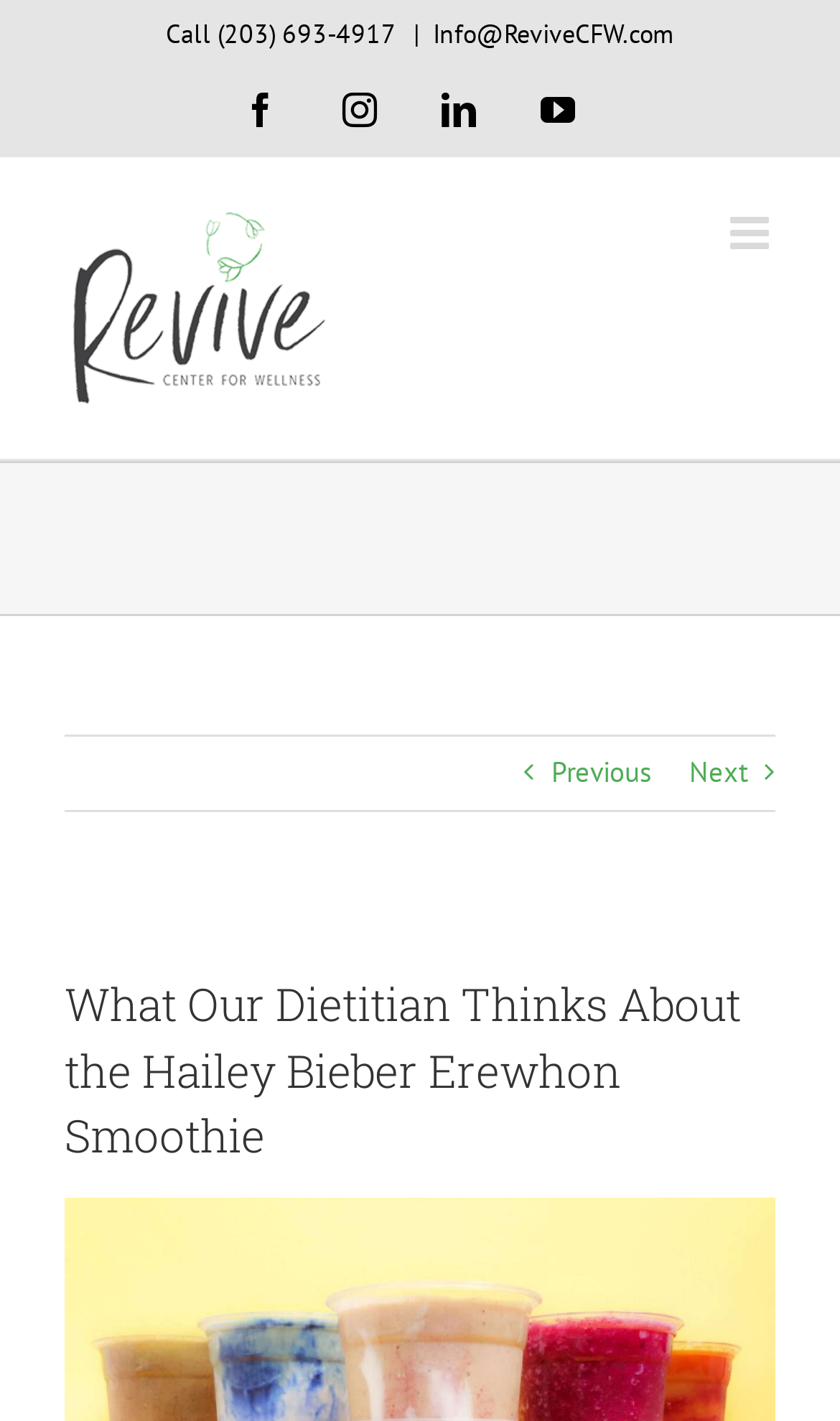Use a single word or phrase to respond to the question:
How many navigation links are there?

2